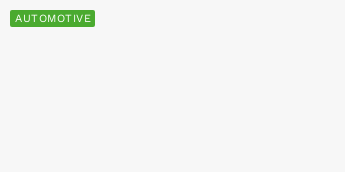Reply to the question below using a single word or brief phrase:
Who is the article appealing to?

Enthusiasts and professionals